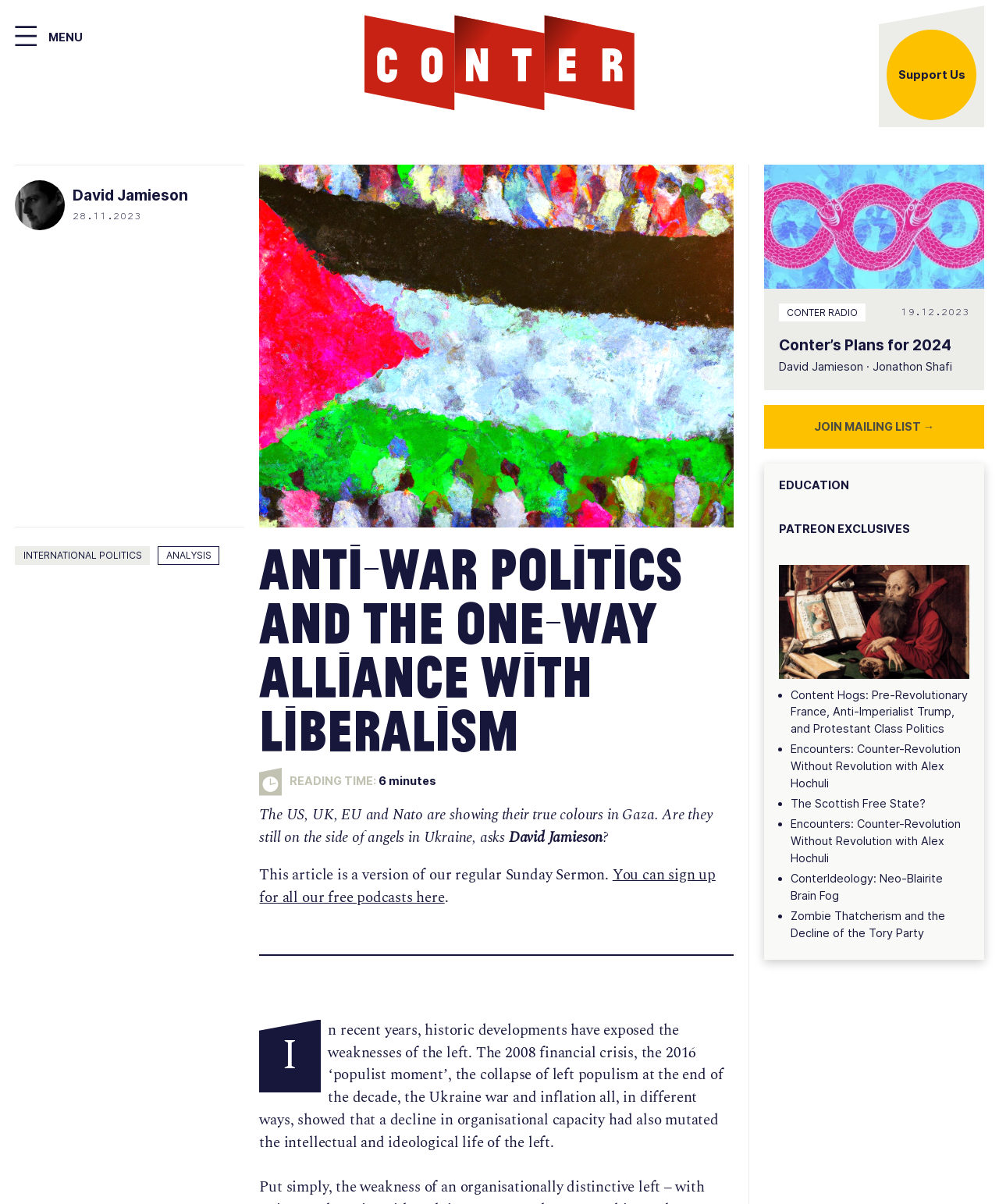Provide the bounding box coordinates of the area you need to click to execute the following instruction: "Listen to Conter Radio".

[0.787, 0.255, 0.859, 0.264]